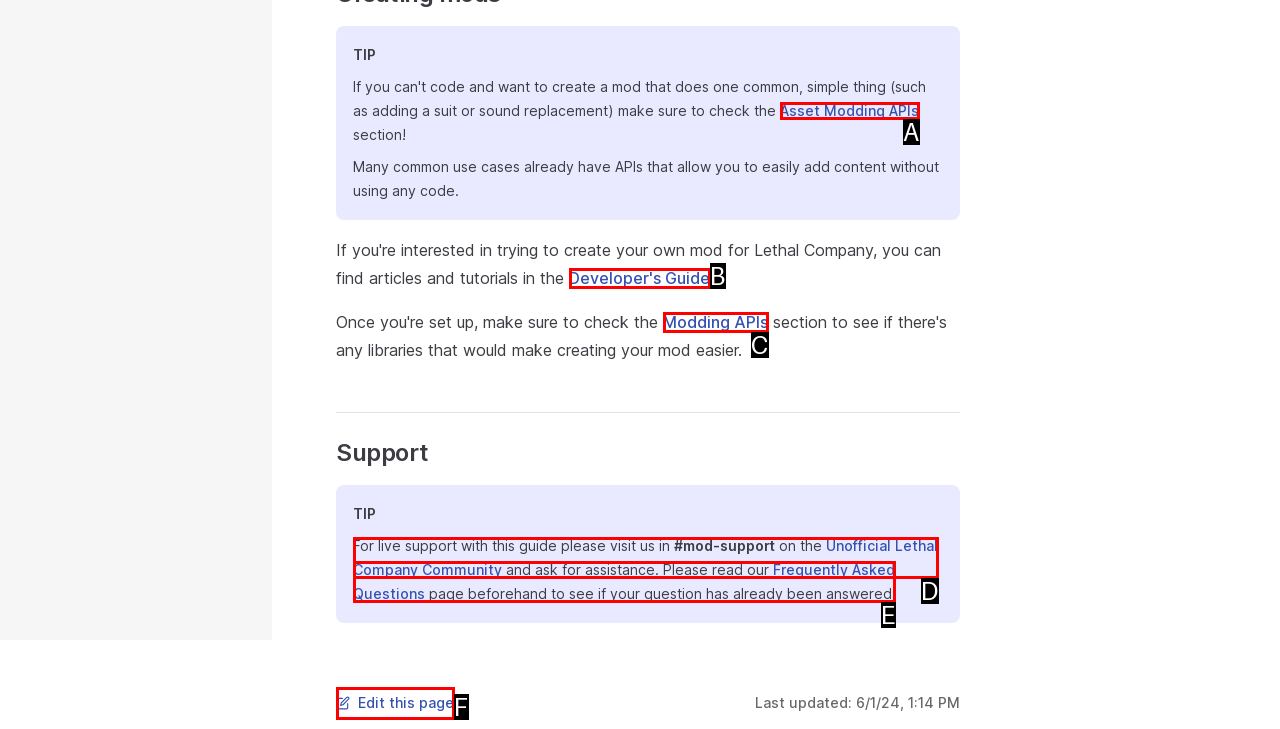Select the option that corresponds to the description: Modding APIs
Respond with the letter of the matching choice from the options provided.

C